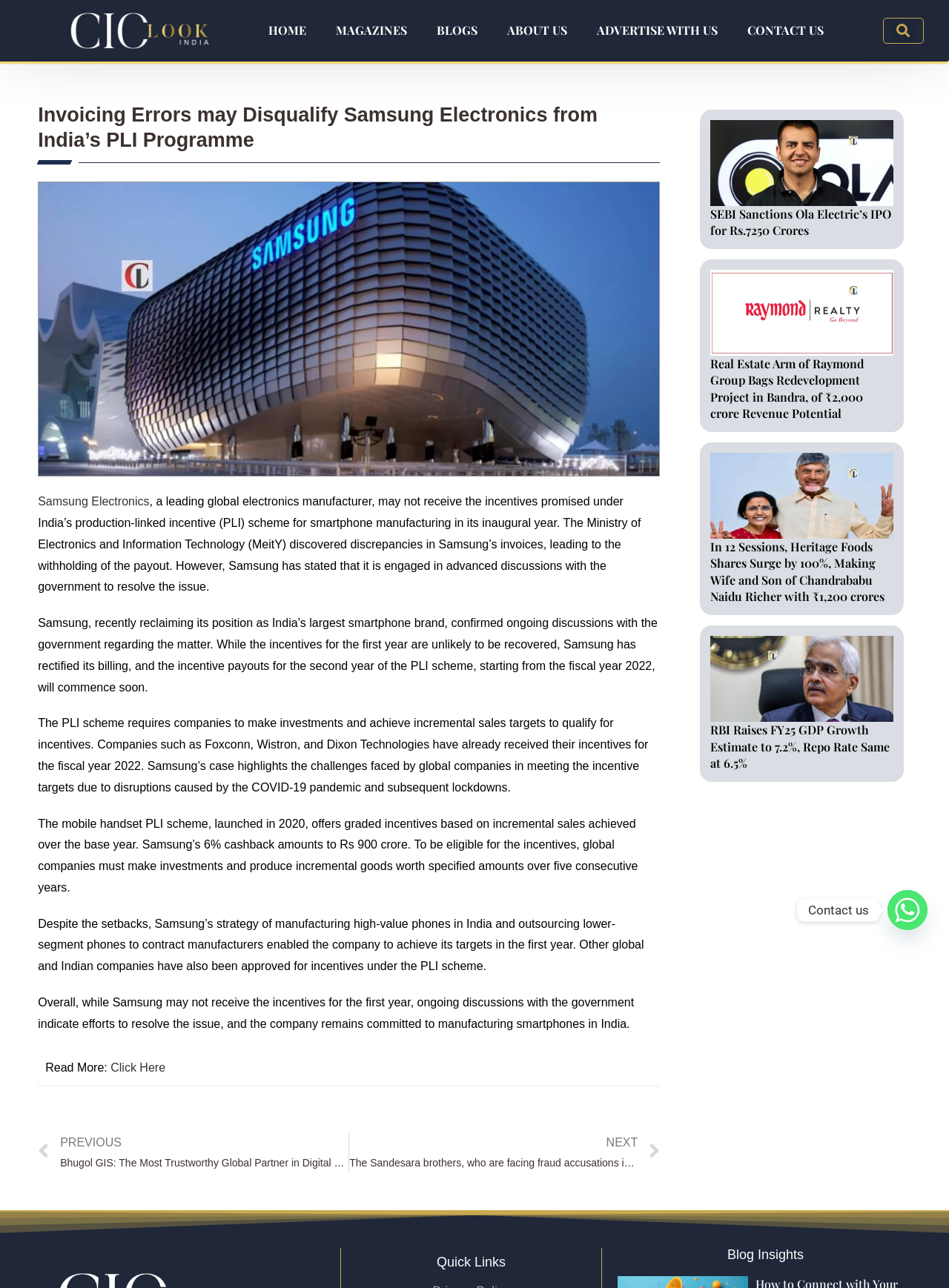What is the purpose of the PLI scheme?
Provide a concise answer using a single word or phrase based on the image.

To offer graded incentives